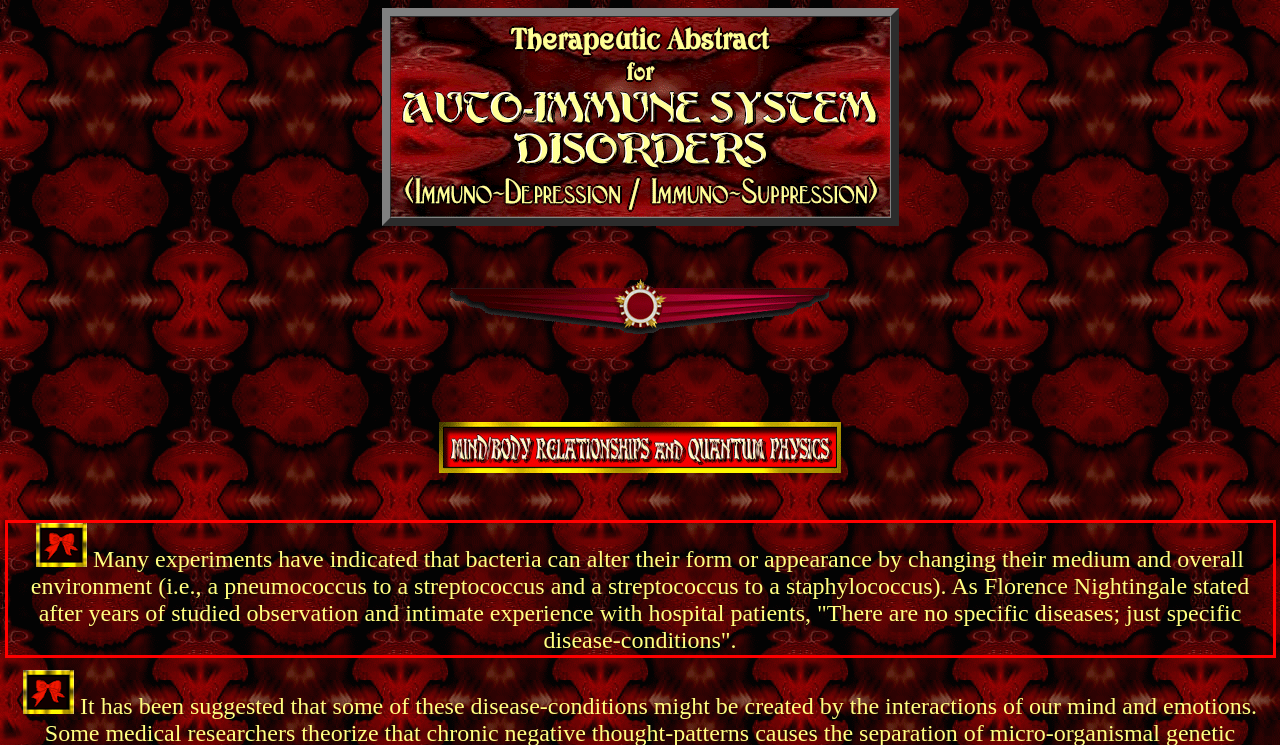Please examine the screenshot of the webpage and read the text present within the red rectangle bounding box.

Many experiments have indicated that bacteria can alter their form or appearance by changing their medium and overall environment (i.e., a pneumococcus to a streptococcus and a streptococcus to a staphylococcus). As Florence Nightingale stated after years of studied observation and intimate experience with hospital patients, "There are no specific diseases; just specific disease-conditions".